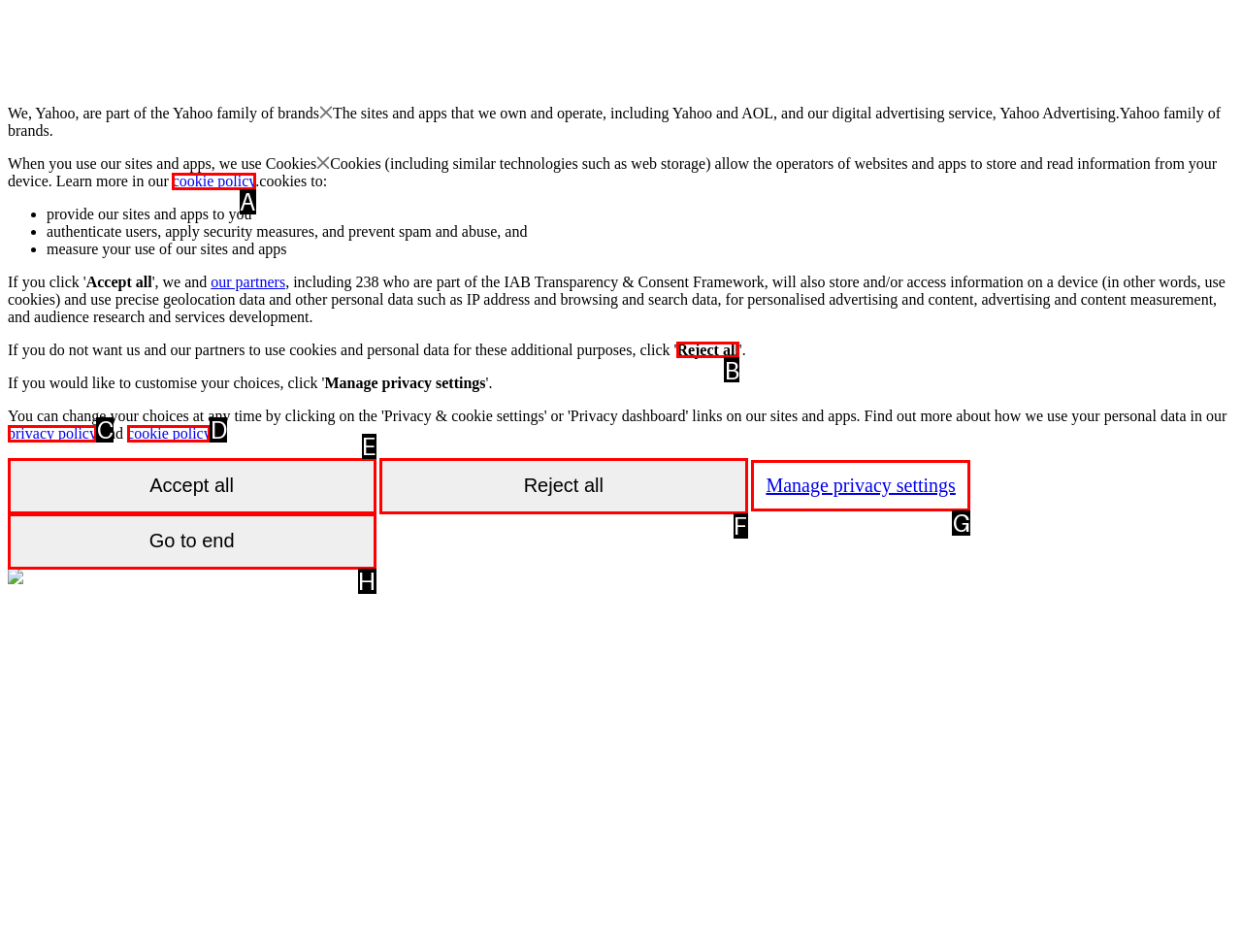For the instruction: Click the 'Reject all' button, which HTML element should be clicked?
Respond with the letter of the appropriate option from the choices given.

B